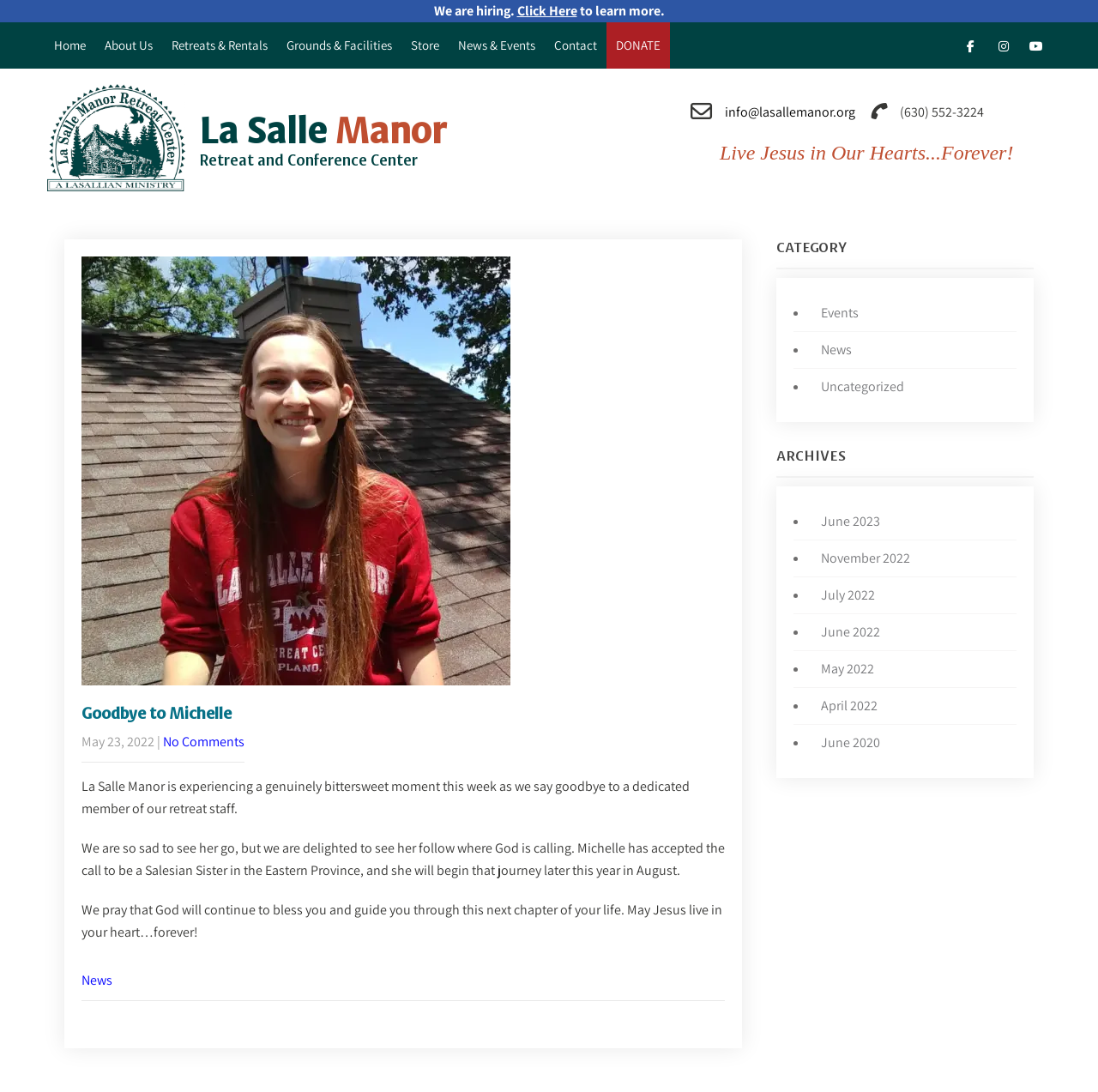What is the phone number of La Salle Manor?
By examining the image, provide a one-word or phrase answer.

(630) 552-3224